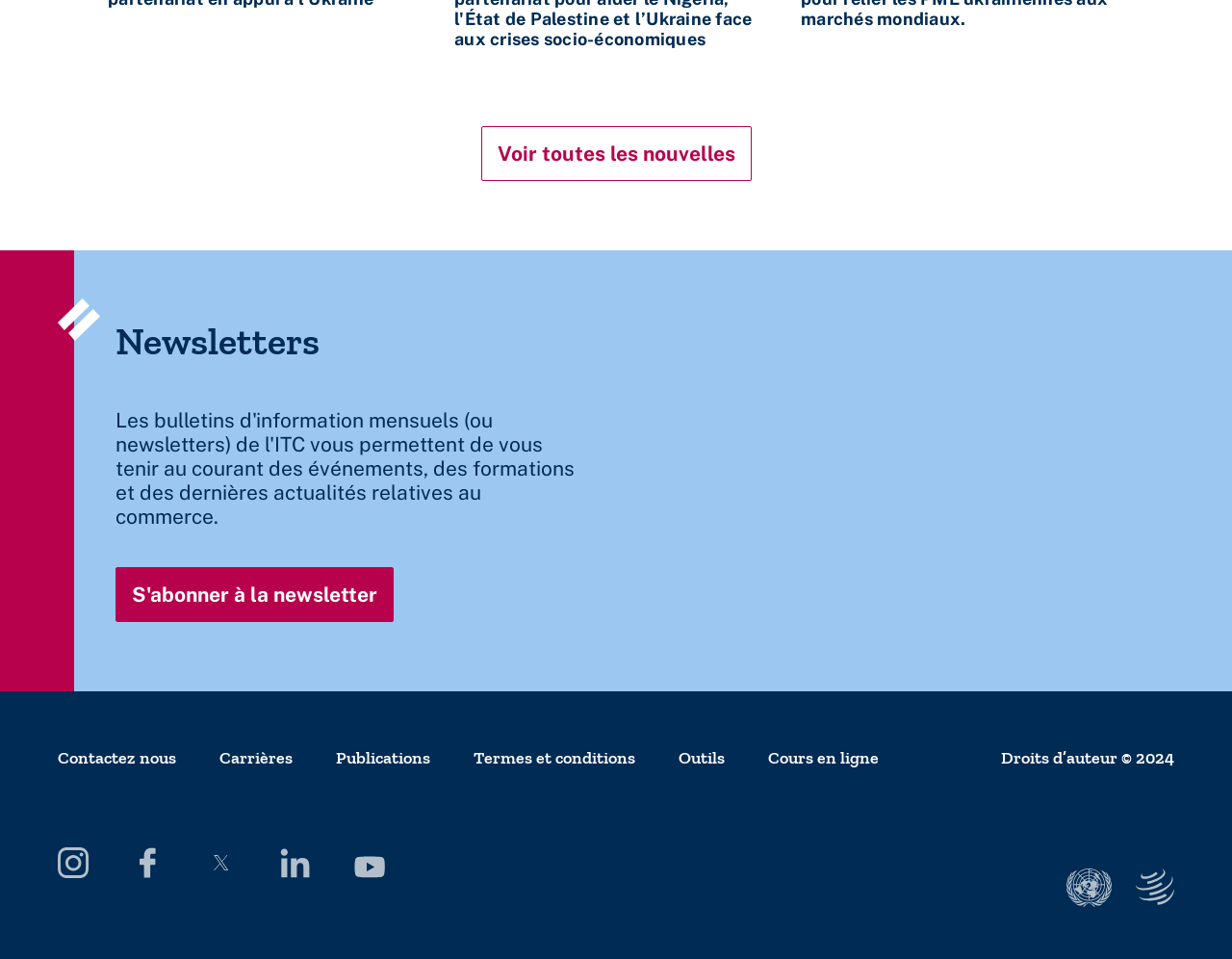How many social media links are there in the footer?
Examine the screenshot and reply with a single word or phrase.

6